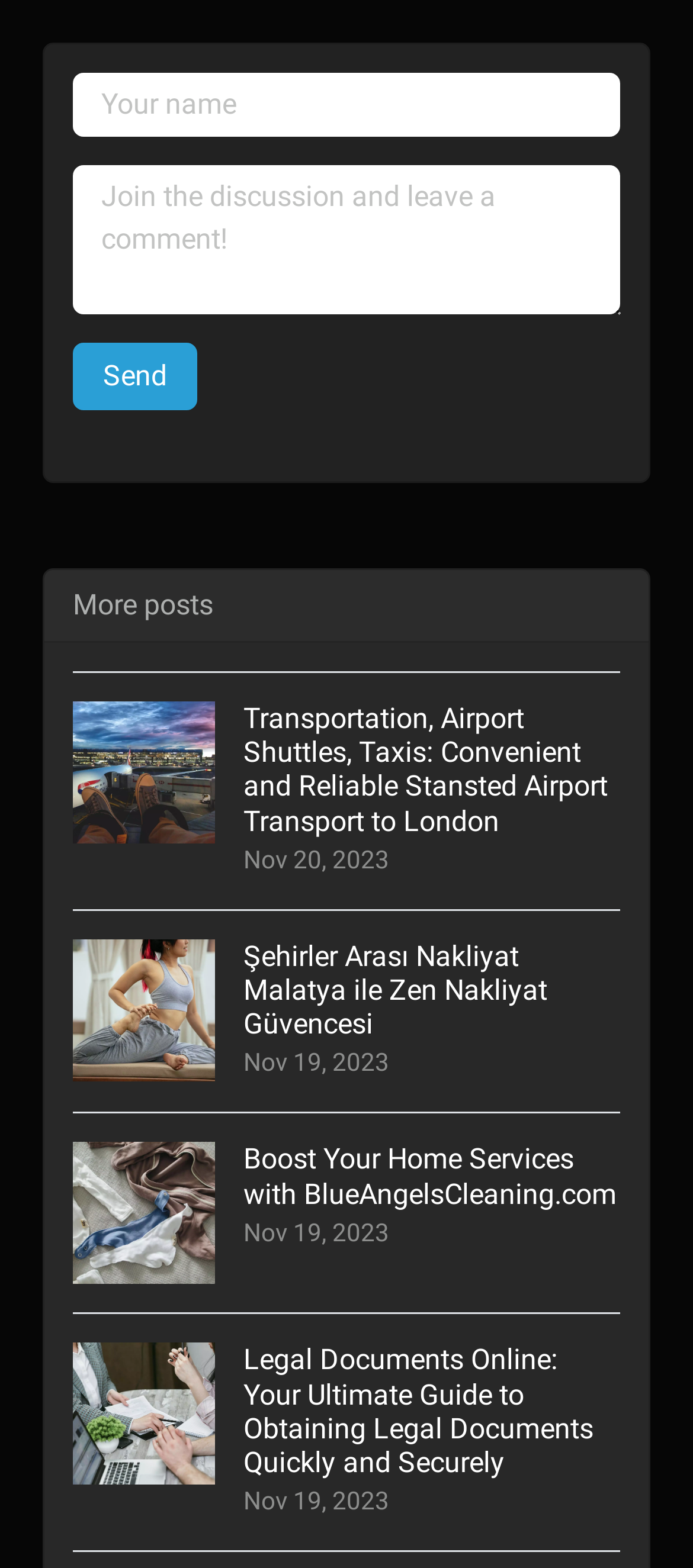Based on the element description value="Send", identify the bounding box of the UI element in the given webpage screenshot. The coordinates should be in the format (top-left x, top-left y, bottom-right x, bottom-right y) and must be between 0 and 1.

[0.105, 0.219, 0.285, 0.262]